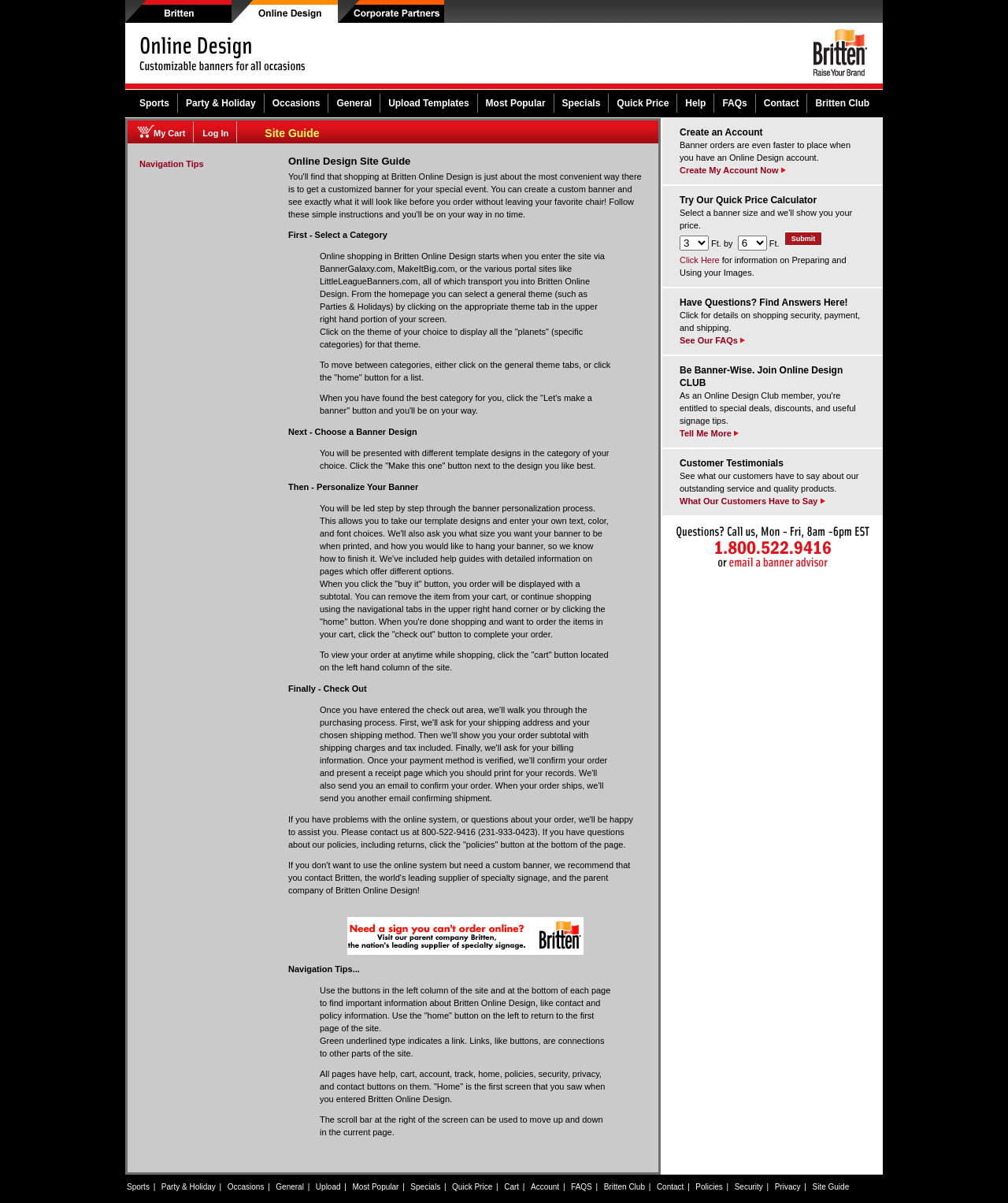Provide the bounding box coordinates of the HTML element this sentence describes: "Specials". The bounding box coordinates consist of four float numbers between 0 and 1, i.e., [left, top, right, bottom].

[0.549, 0.078, 0.603, 0.094]